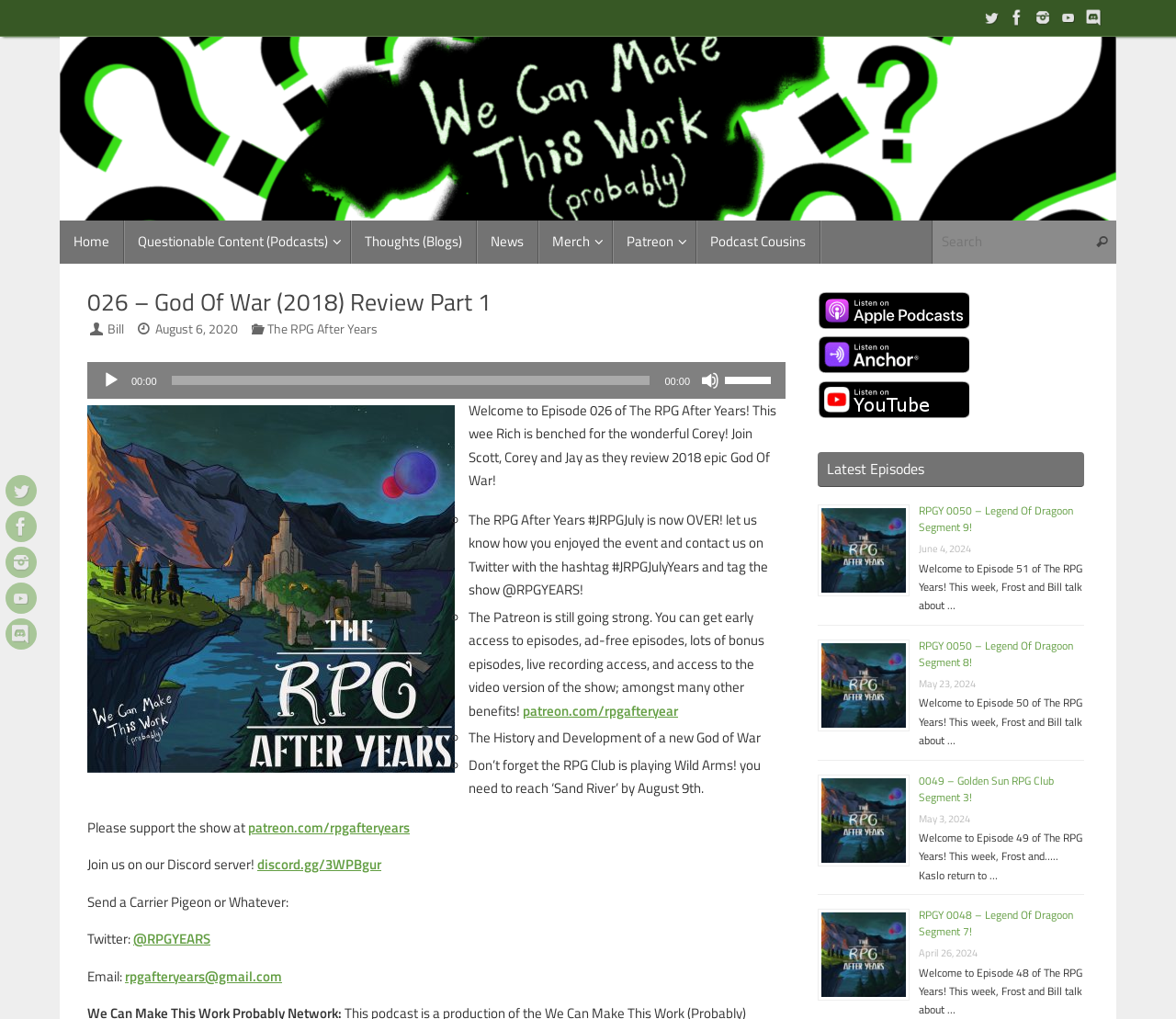Based on the element description, predict the bounding box coordinates (top-left x, top-left y, bottom-right x, bottom-right y) for the UI element in the screenshot: August 6, 2020

[0.132, 0.314, 0.203, 0.332]